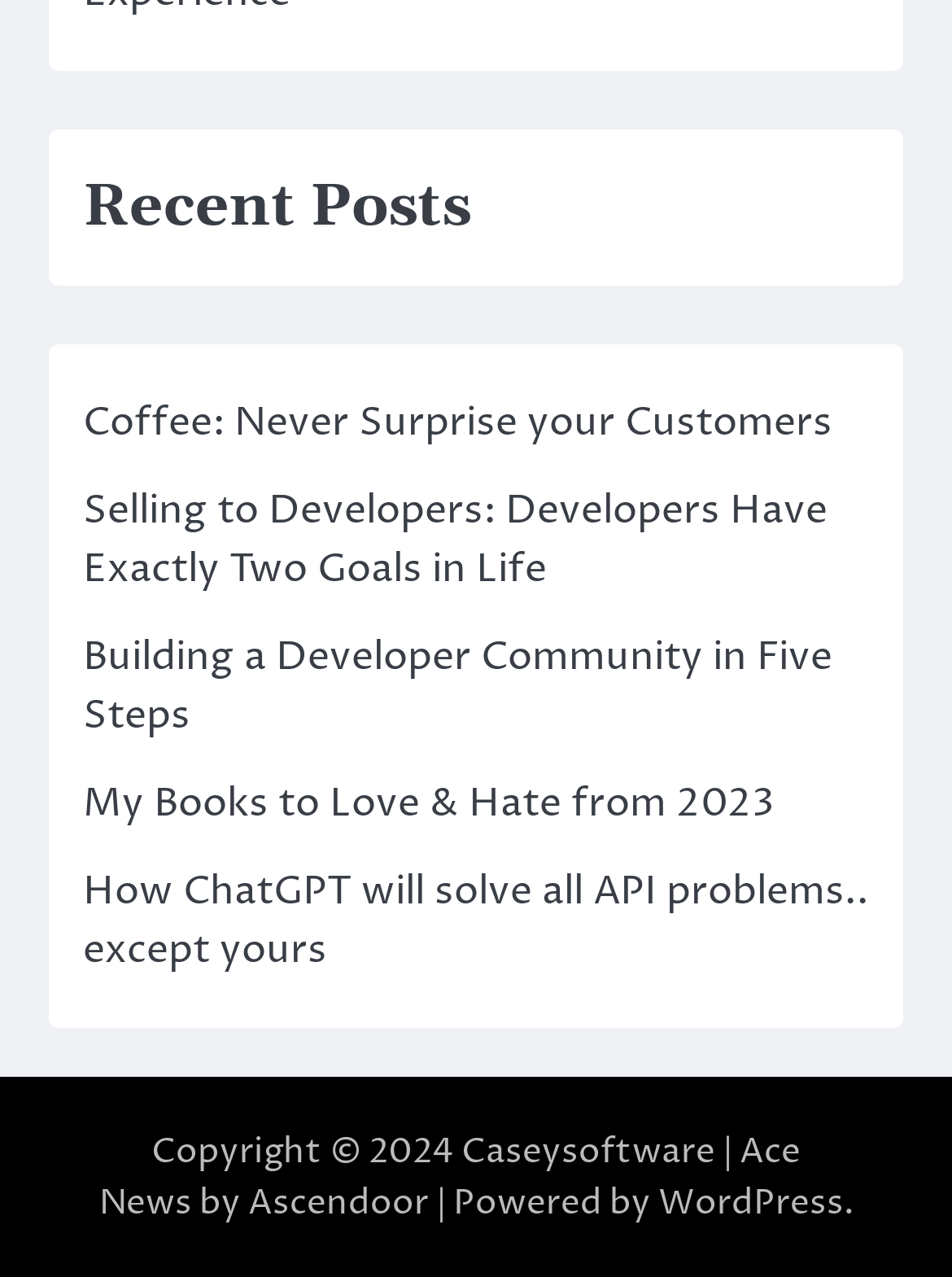What platform is the website built on?
Provide a well-explained and detailed answer to the question.

The link 'WordPress' is present at the bottom of the webpage, suggesting that the website is built on the WordPress platform.